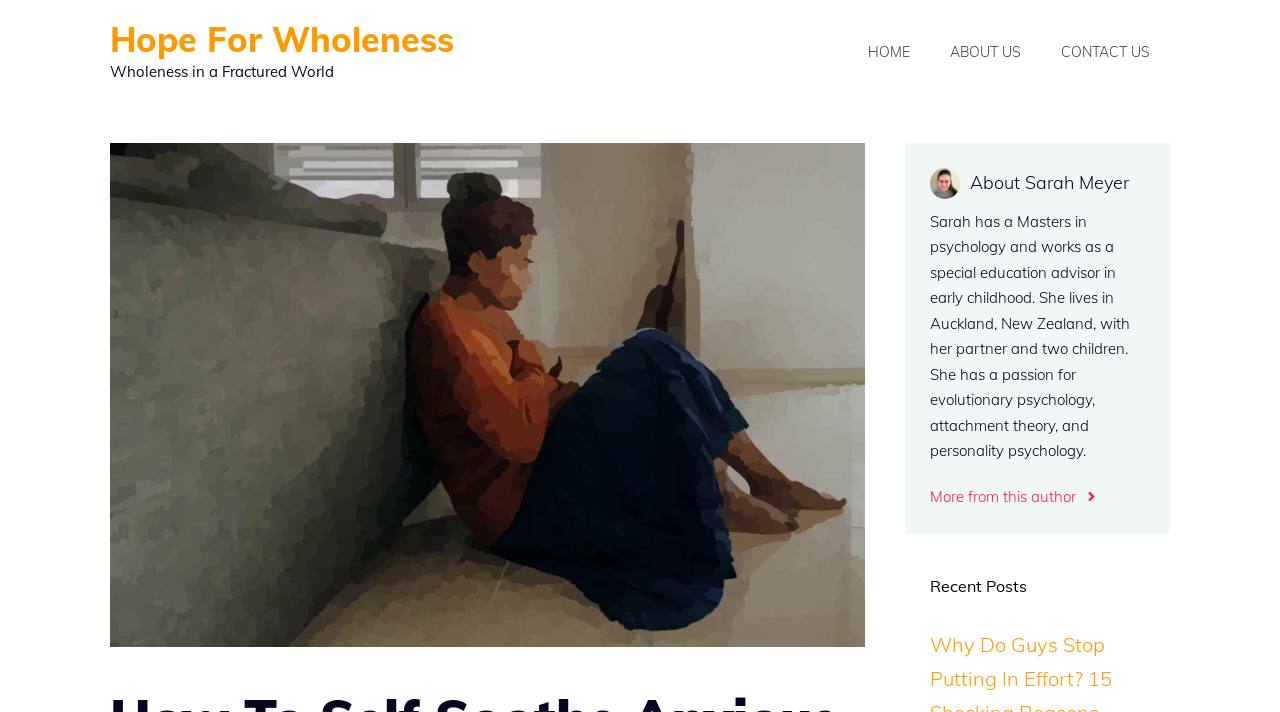What is the name of the author of the article?
Based on the screenshot, give a detailed explanation to answer the question.

The author's name can be found in the section 'About Sarah Meyer' which is located below the image of the author. The text describes the author's background and expertise.